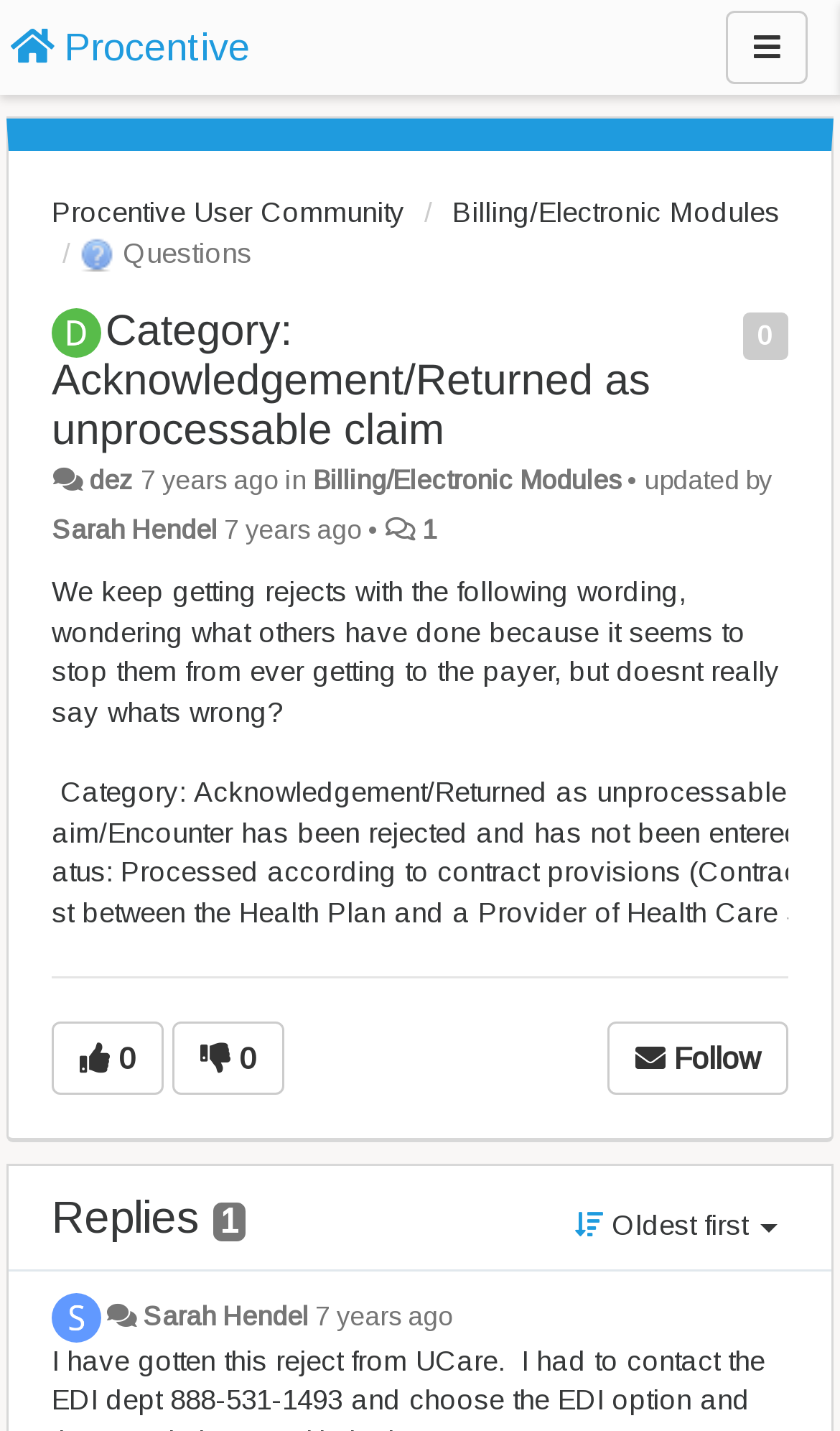Identify the bounding box coordinates of the region I need to click to complete this instruction: "Follow the post".

[0.723, 0.714, 0.938, 0.765]